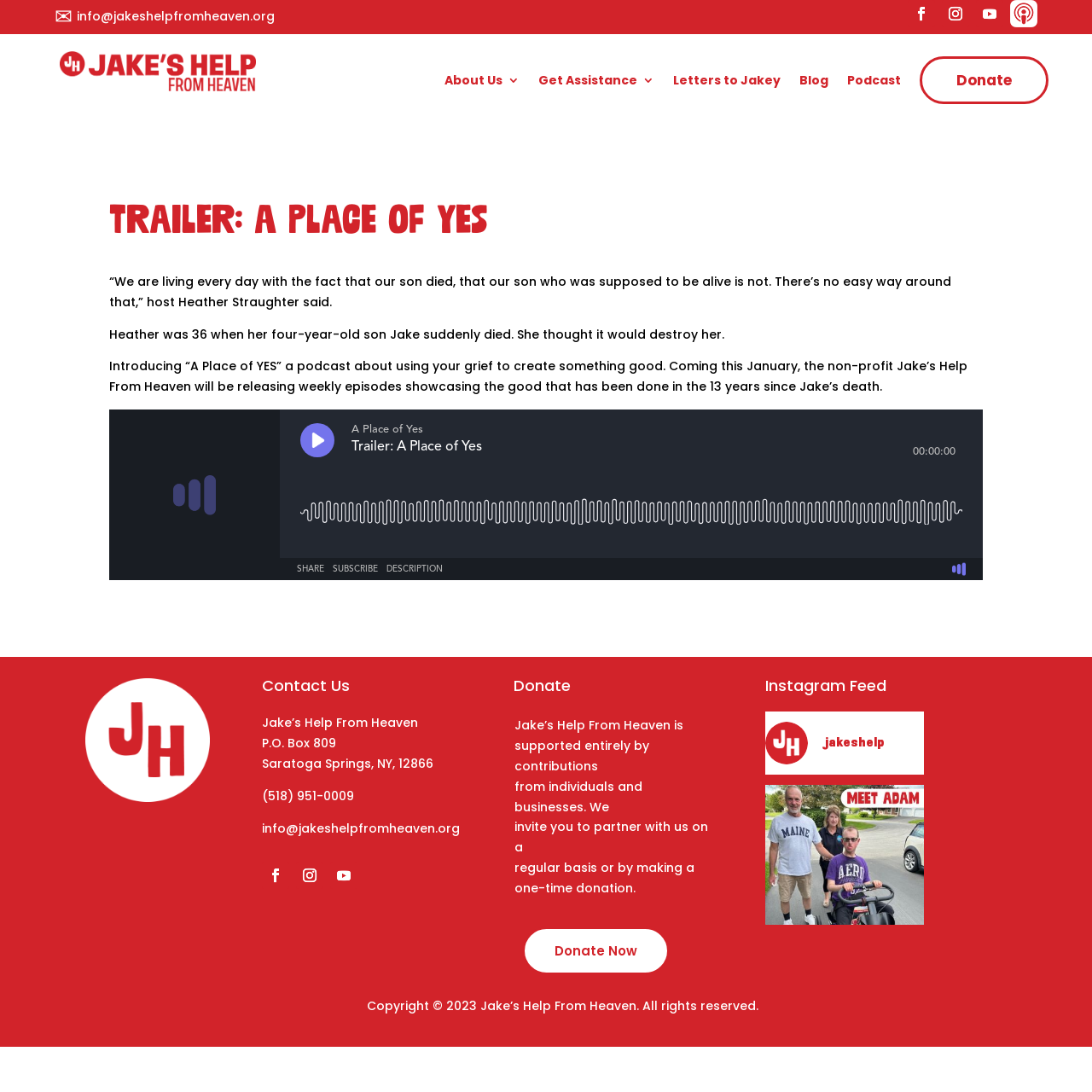Using the details in the image, give a detailed response to the question below:
What is the address of the organization?

The address of the organization can be found in the contact information section at the bottom of the webpage, where it is written as 'P.O. Box 809, Saratoga Springs, NY, 12866'.